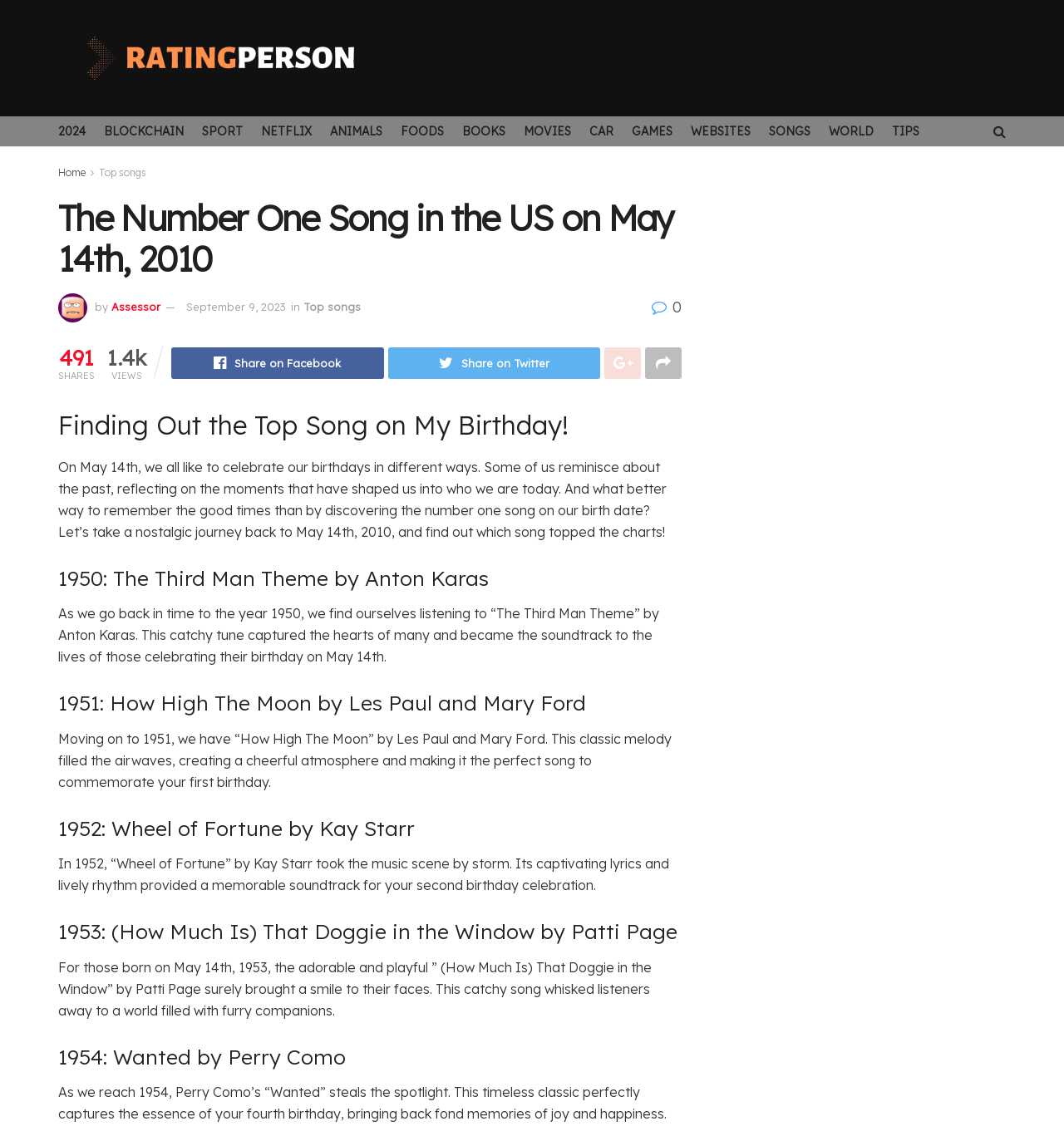Determine the bounding box coordinates of the region I should click to achieve the following instruction: "Click on the 'SONGS' link". Ensure the bounding box coordinates are four float numbers between 0 and 1, i.e., [left, top, right, bottom].

[0.723, 0.105, 0.762, 0.127]